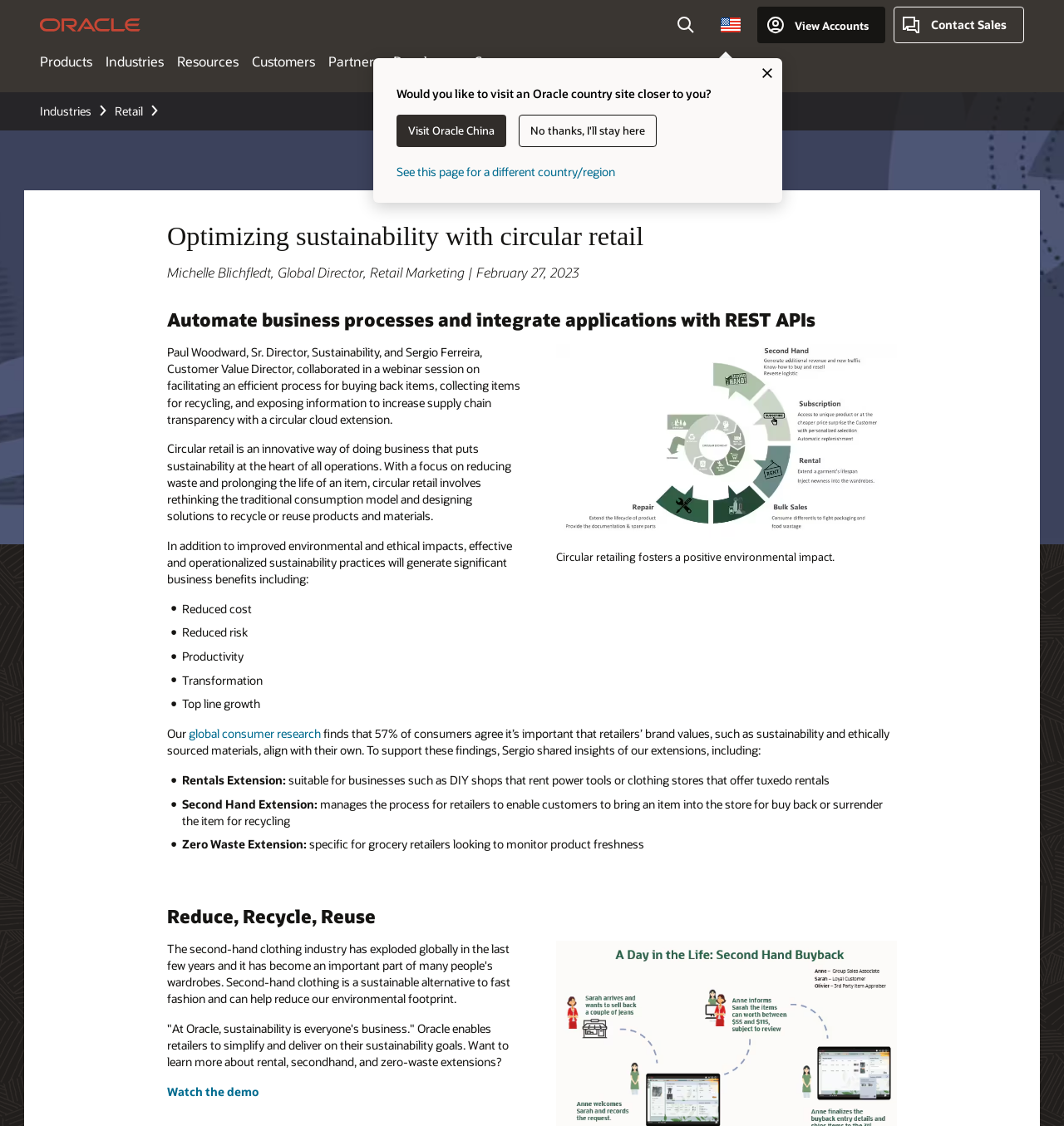Bounding box coordinates are specified in the format (top-left x, top-left y, bottom-right x, bottom-right y). All values are floating point numbers bounded between 0 and 1. Please provide the bounding box coordinate of the region this sentence describes: Watch the demo

[0.157, 0.963, 0.243, 0.977]